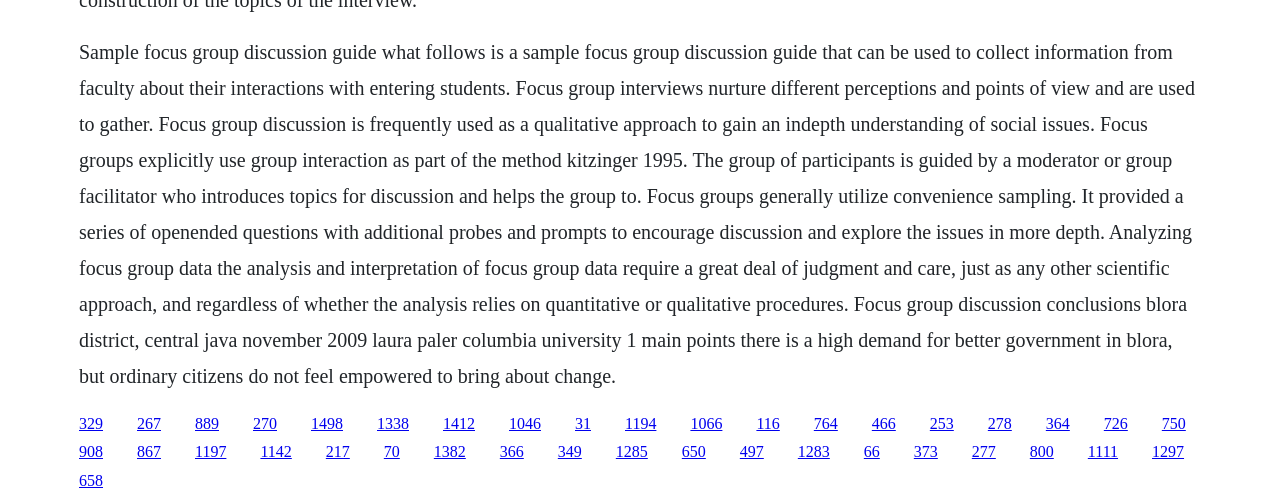What is the outcome of the focus group discussion in Blora district?
Kindly answer the question with as much detail as you can.

According to the text, the focus group discussion in Blora district, Central Java, in November 2009, revealed that there is a high demand for better government in the area, but ordinary citizens do not feel empowered to bring about change.